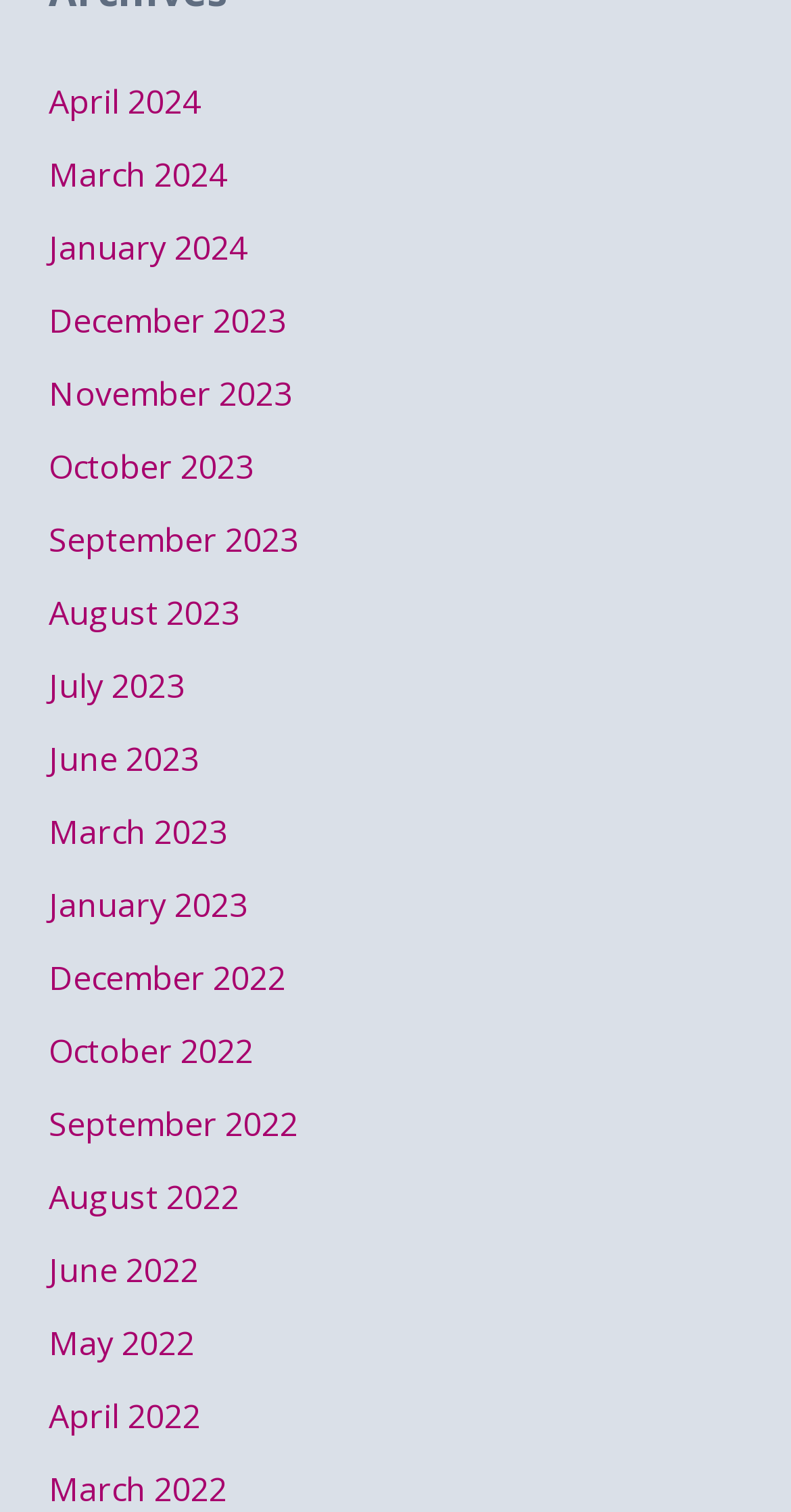Extract the bounding box coordinates of the UI element described by: "April 2022". The coordinates should include four float numbers ranging from 0 to 1, e.g., [left, top, right, bottom].

[0.062, 0.921, 0.254, 0.951]